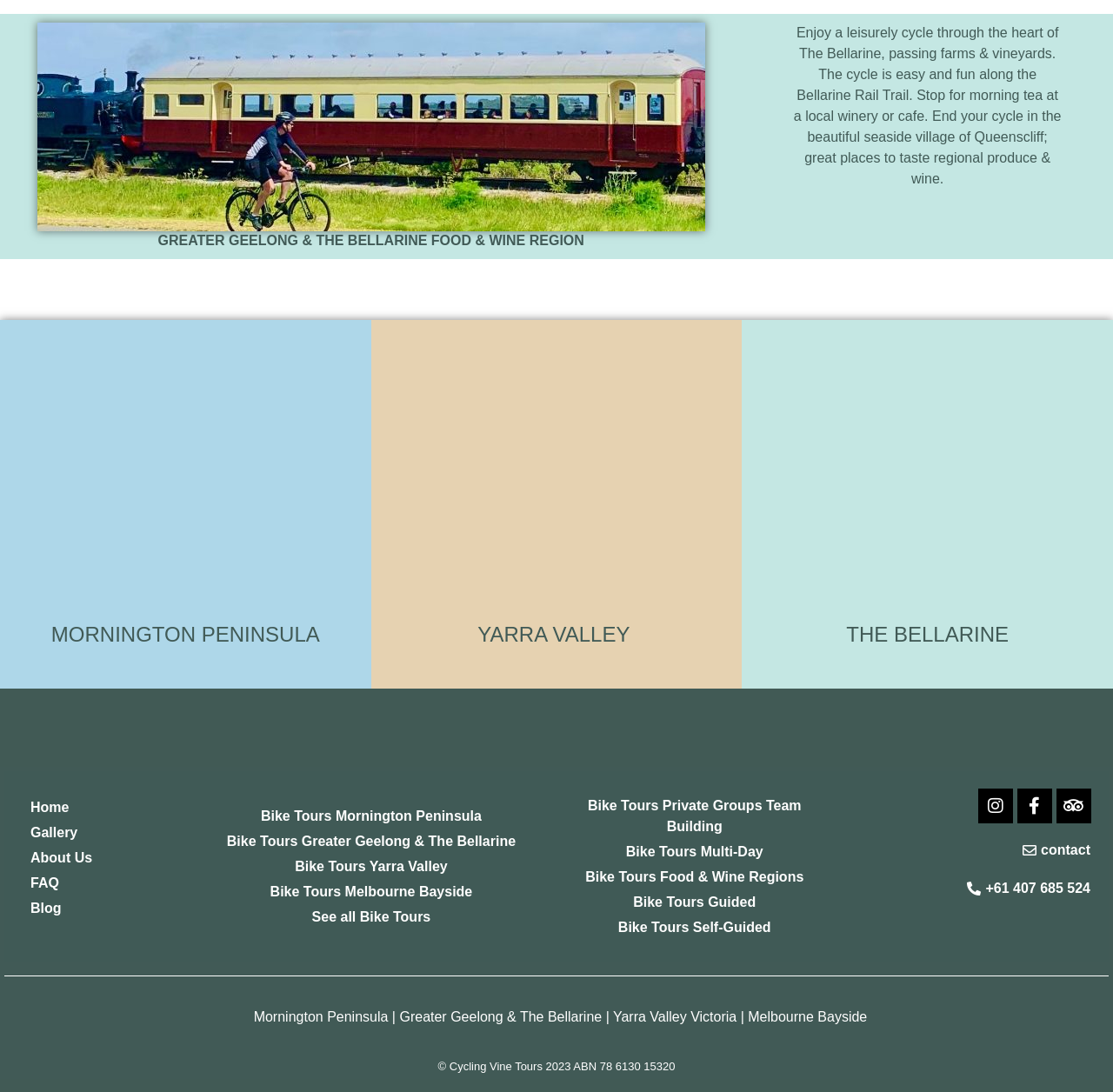Please find the bounding box coordinates of the section that needs to be clicked to achieve this instruction: "Read about the Merricks Red Hill Rail Trail".

[0.116, 0.386, 0.217, 0.463]